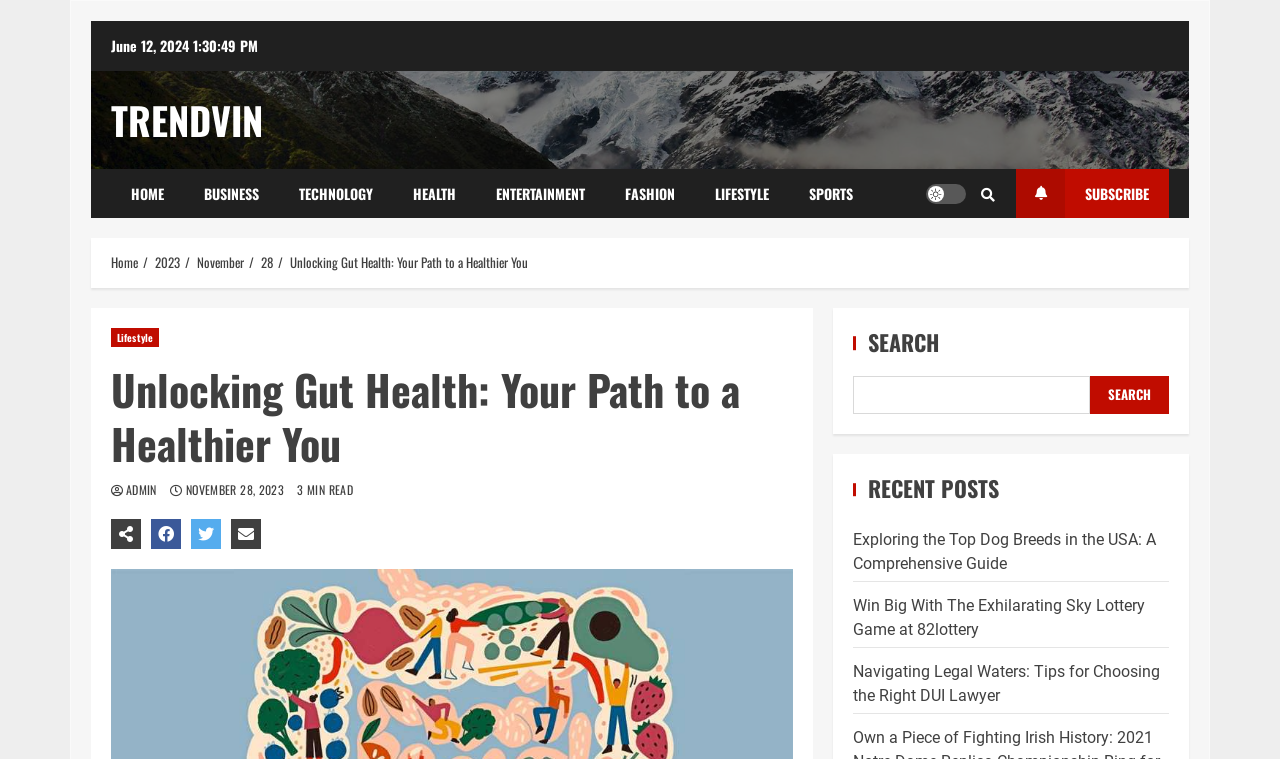Please specify the bounding box coordinates for the clickable region that will help you carry out the instruction: "Read the article about Unlocking Gut Health".

[0.227, 0.332, 0.412, 0.358]